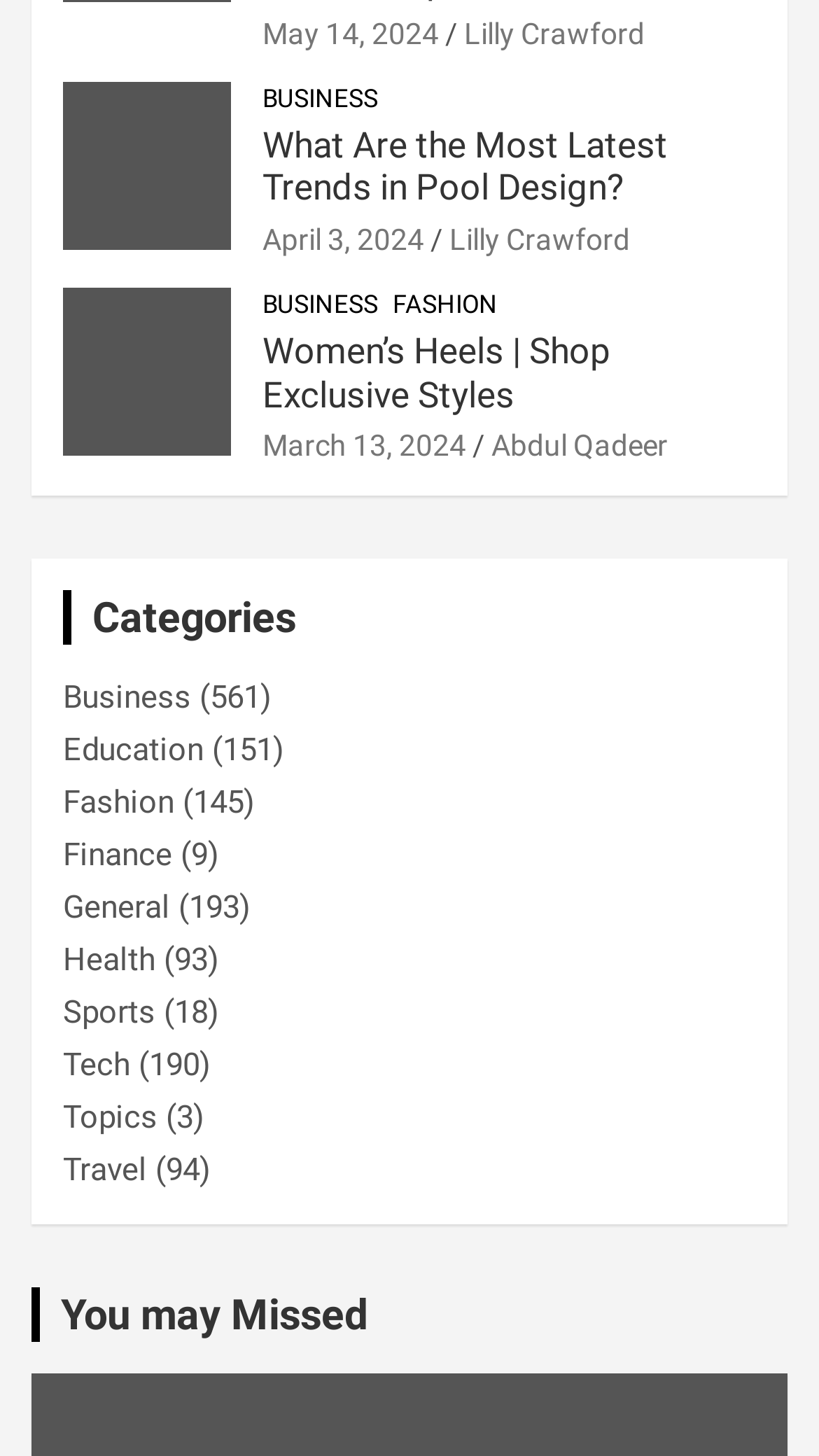Could you indicate the bounding box coordinates of the region to click in order to complete this instruction: "View the 'BUSINESS' section".

[0.321, 0.057, 0.462, 0.081]